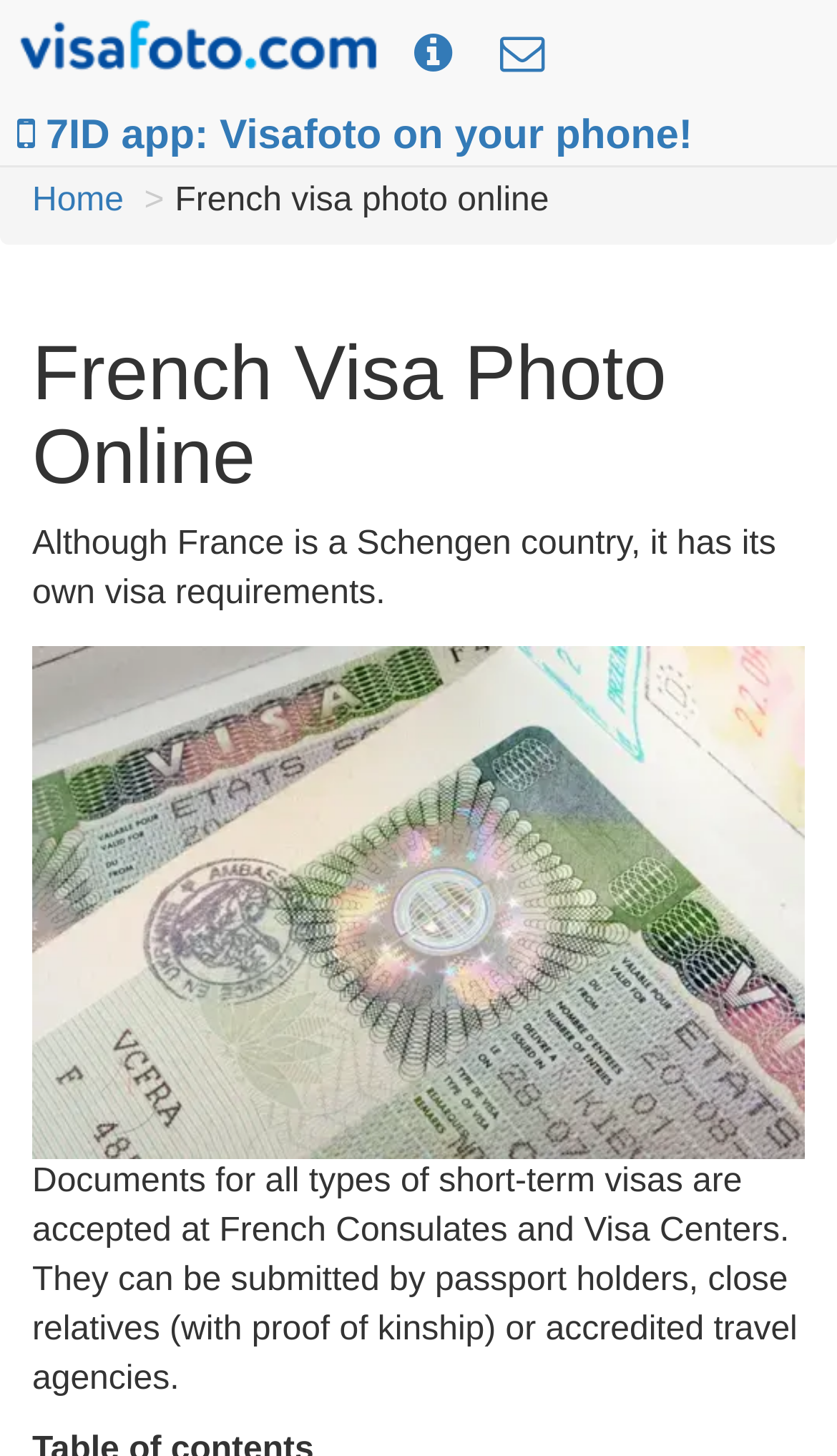Provide the bounding box coordinates for the UI element described in this sentence: "Home". The coordinates should be four float values between 0 and 1, i.e., [left, top, right, bottom].

[0.038, 0.125, 0.148, 0.15]